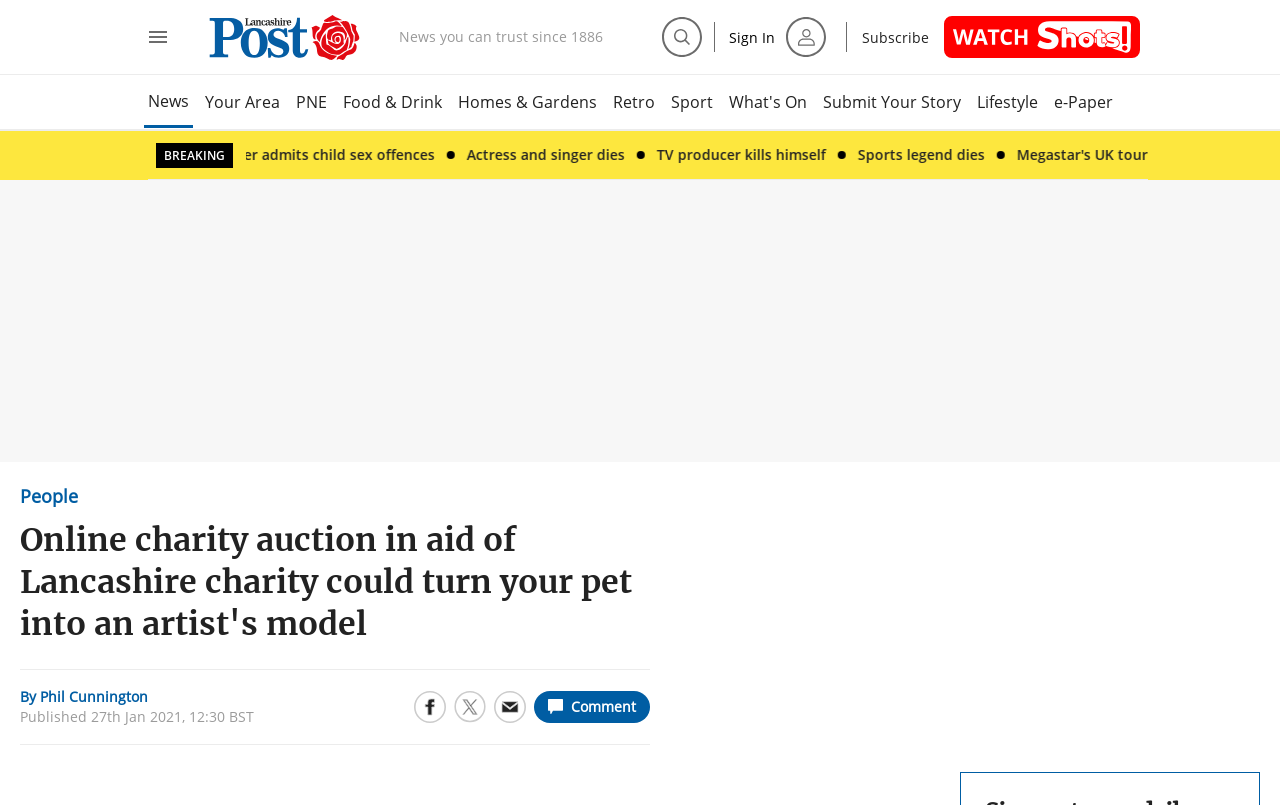Please find the bounding box coordinates of the element that must be clicked to perform the given instruction: "Comment". The coordinates should be four float numbers from 0 to 1, i.e., [left, top, right, bottom].

[0.417, 0.858, 0.508, 0.898]